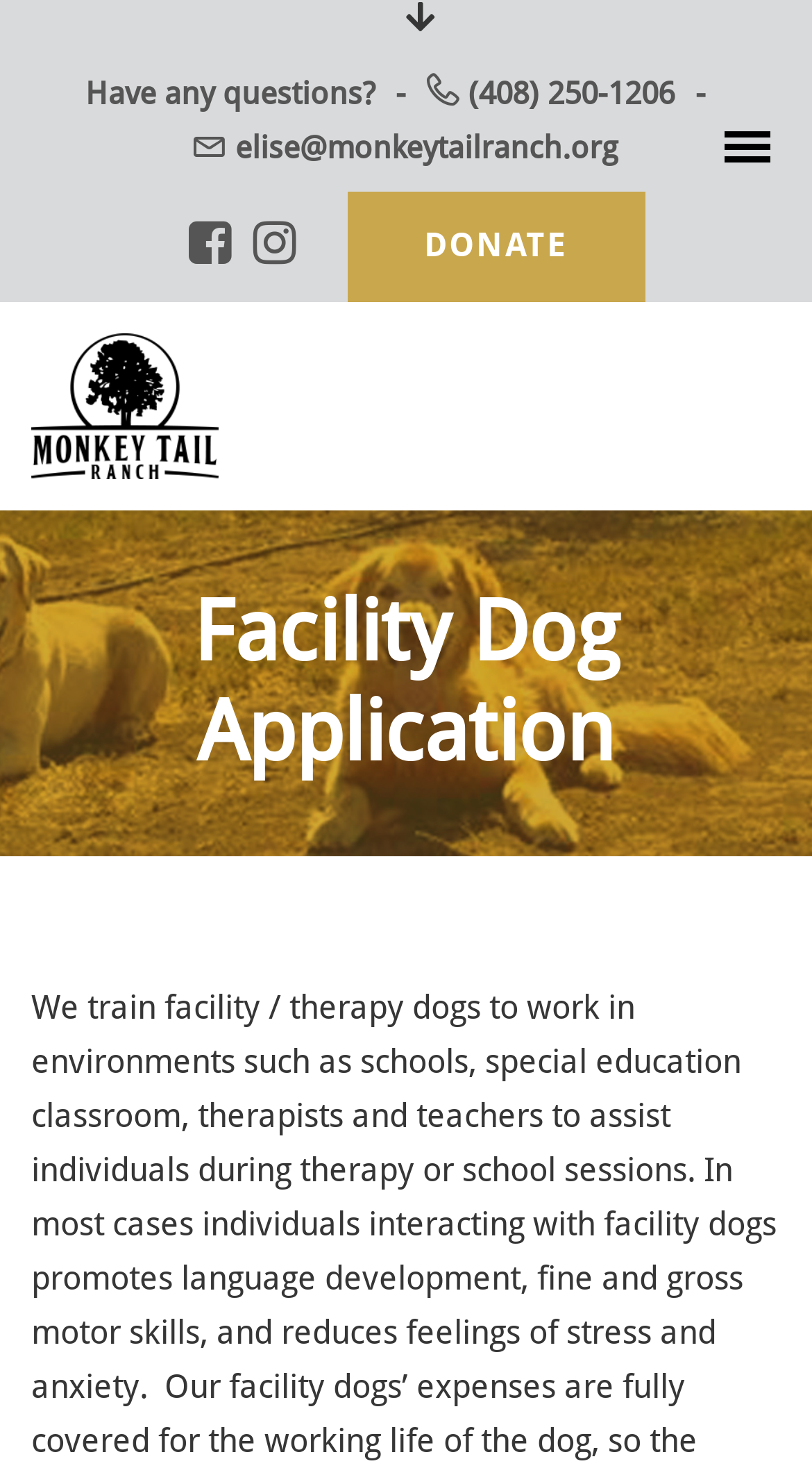What is the action to take for donation?
Look at the image and respond with a one-word or short phrase answer.

Click DONATE